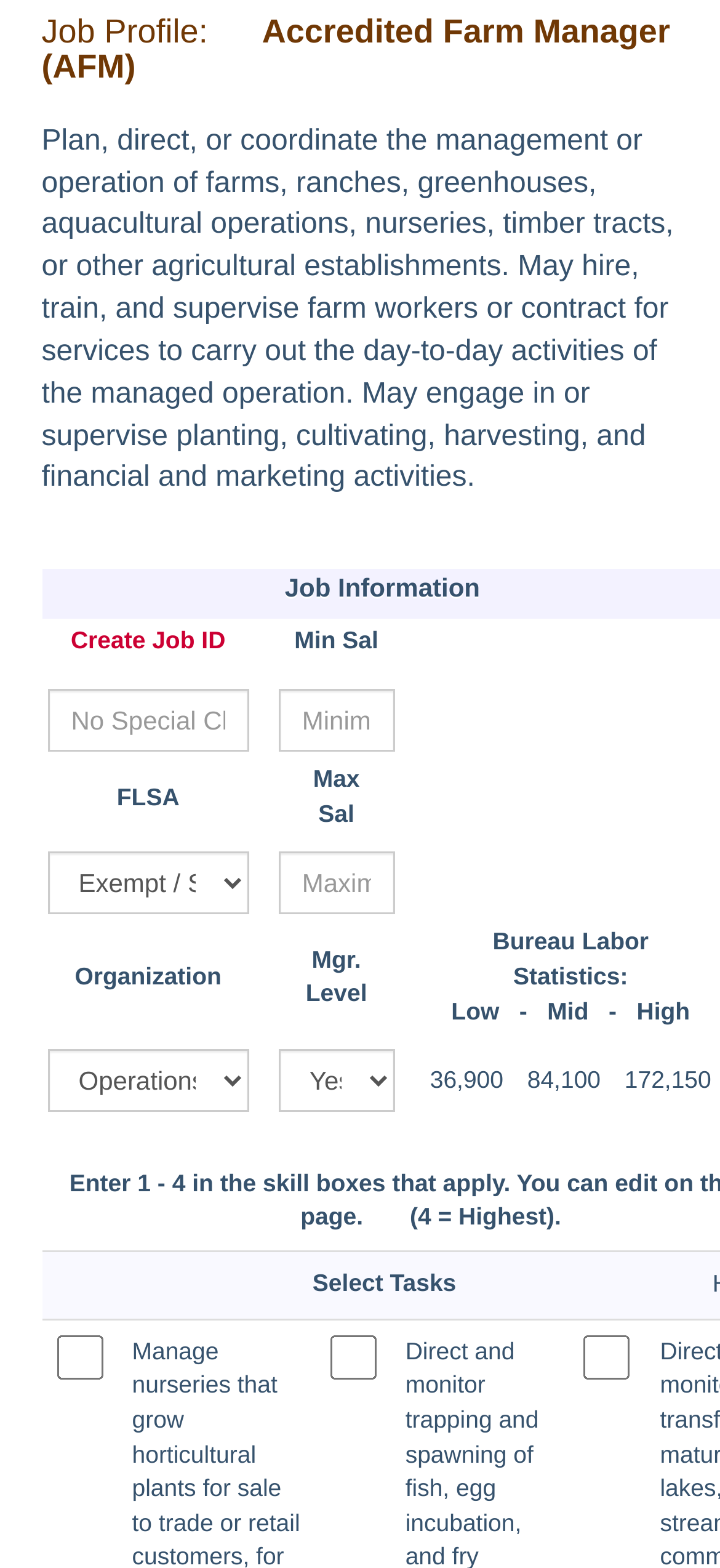What is the minimum salary field?
Please elaborate on the answer to the question with detailed information.

The minimum salary field can be found in the table cell with the text 'Min Sal', which is a label for a textbox element.